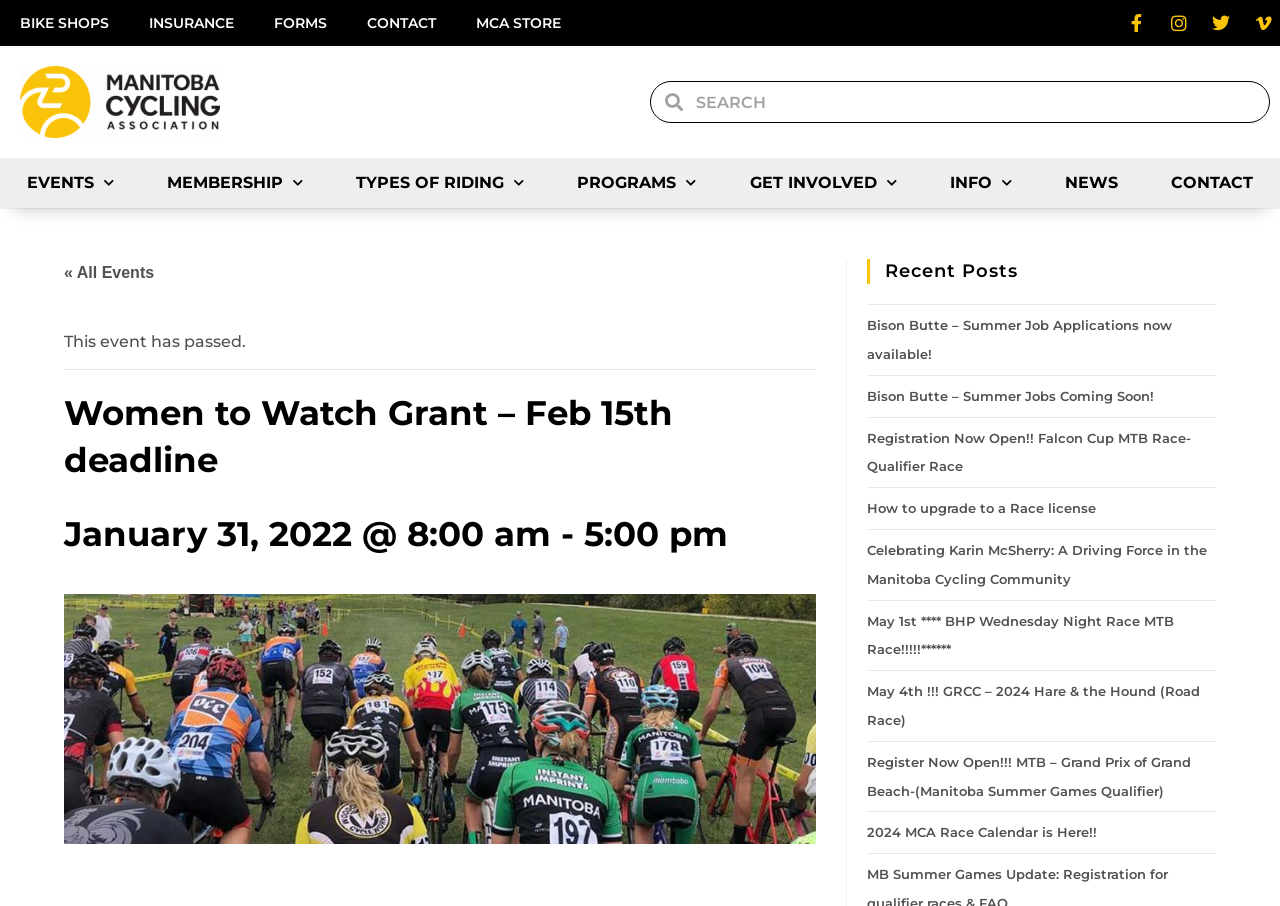Respond to the question below with a single word or phrase:
What is the name of the cycling association?

Manitoba Cycling Association